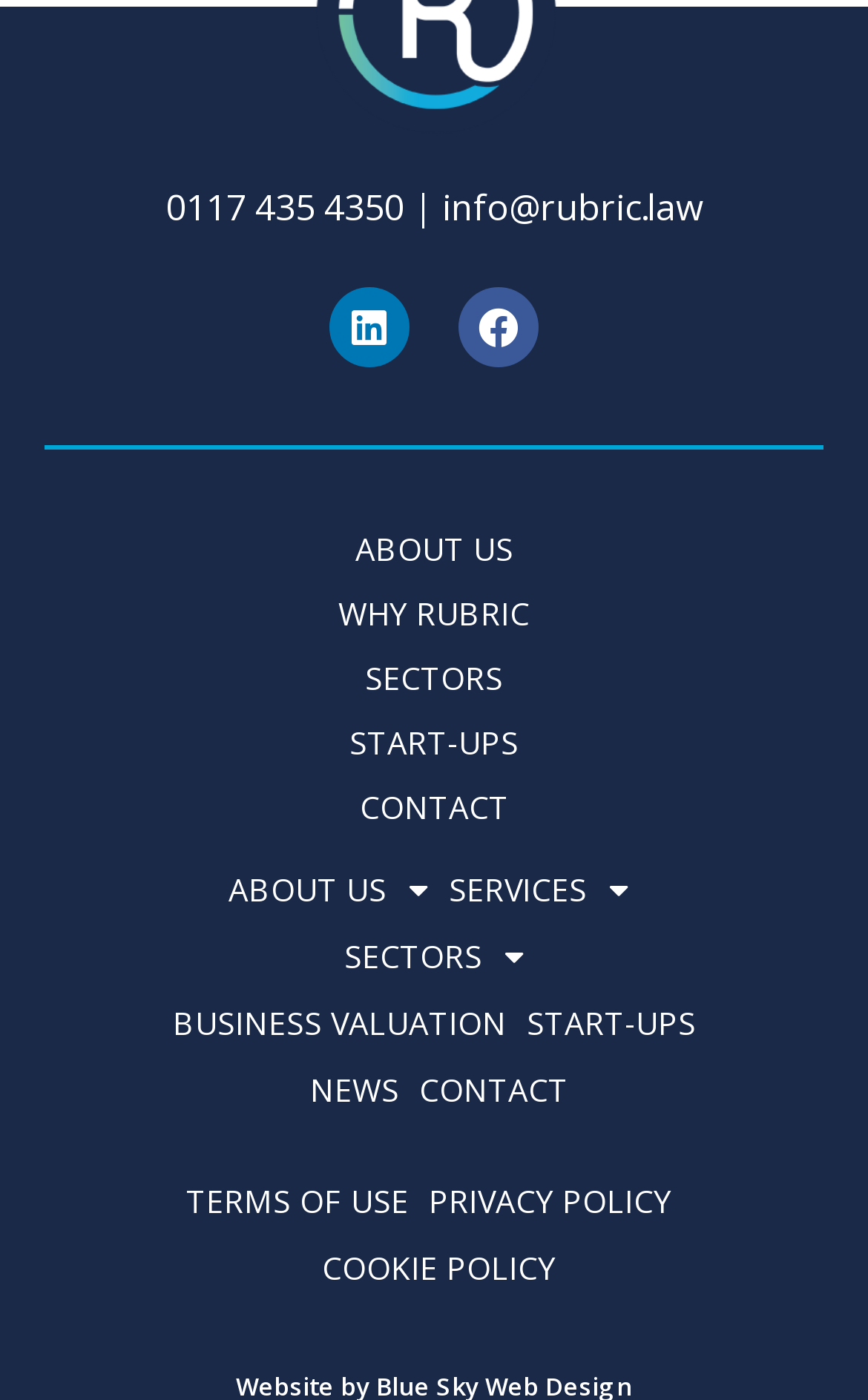Identify the bounding box coordinates of the area that should be clicked in order to complete the given instruction: "check the news". The bounding box coordinates should be four float numbers between 0 and 1, i.e., [left, top, right, bottom].

[0.357, 0.756, 0.46, 0.804]